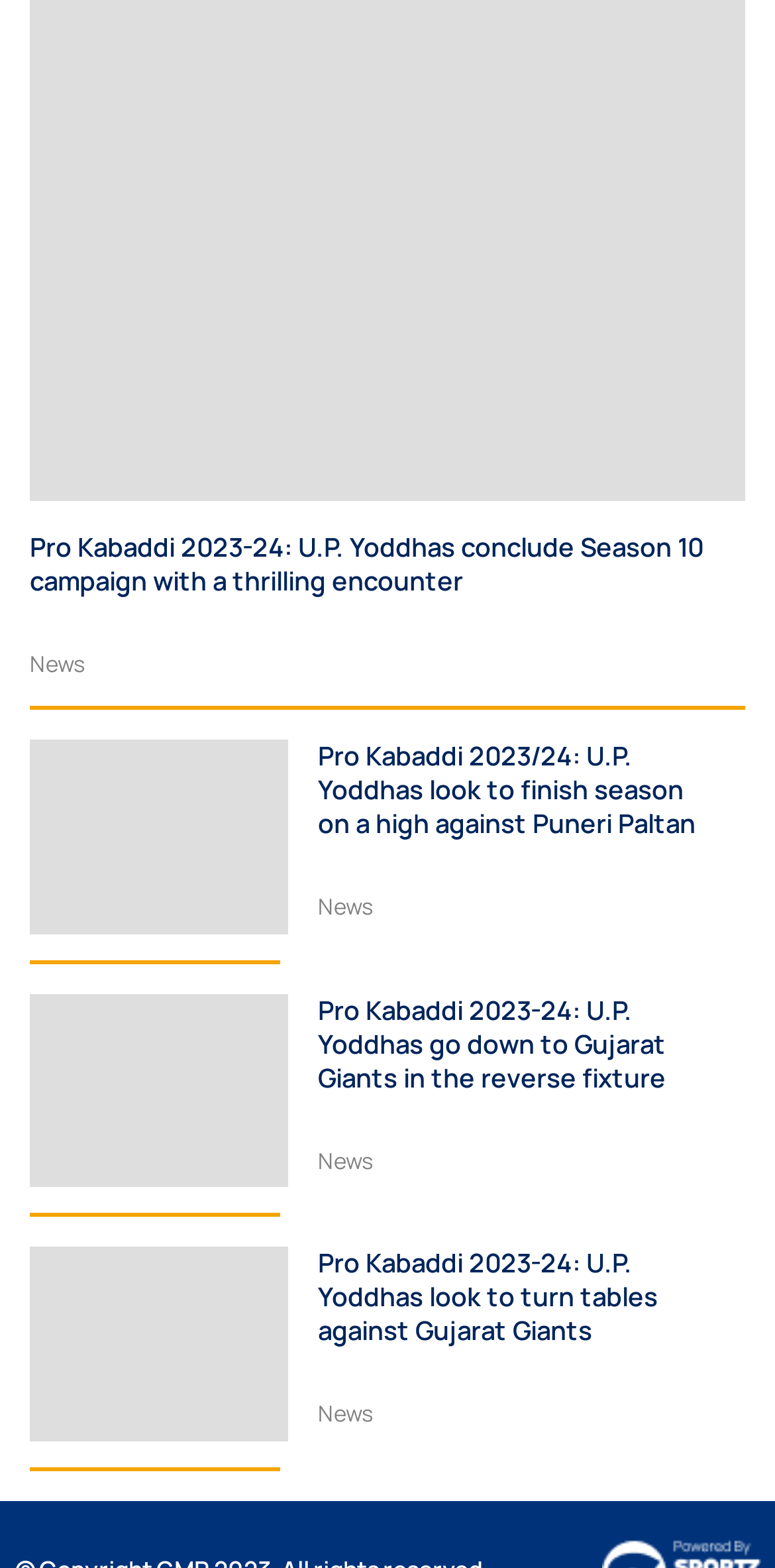How many news articles are on this page?
Look at the webpage screenshot and answer the question with a detailed explanation.

I counted the number of article elements on the webpage, which are [227], [228], and [229]. Each of these elements contains a news article, so there are 3 news articles on this page.